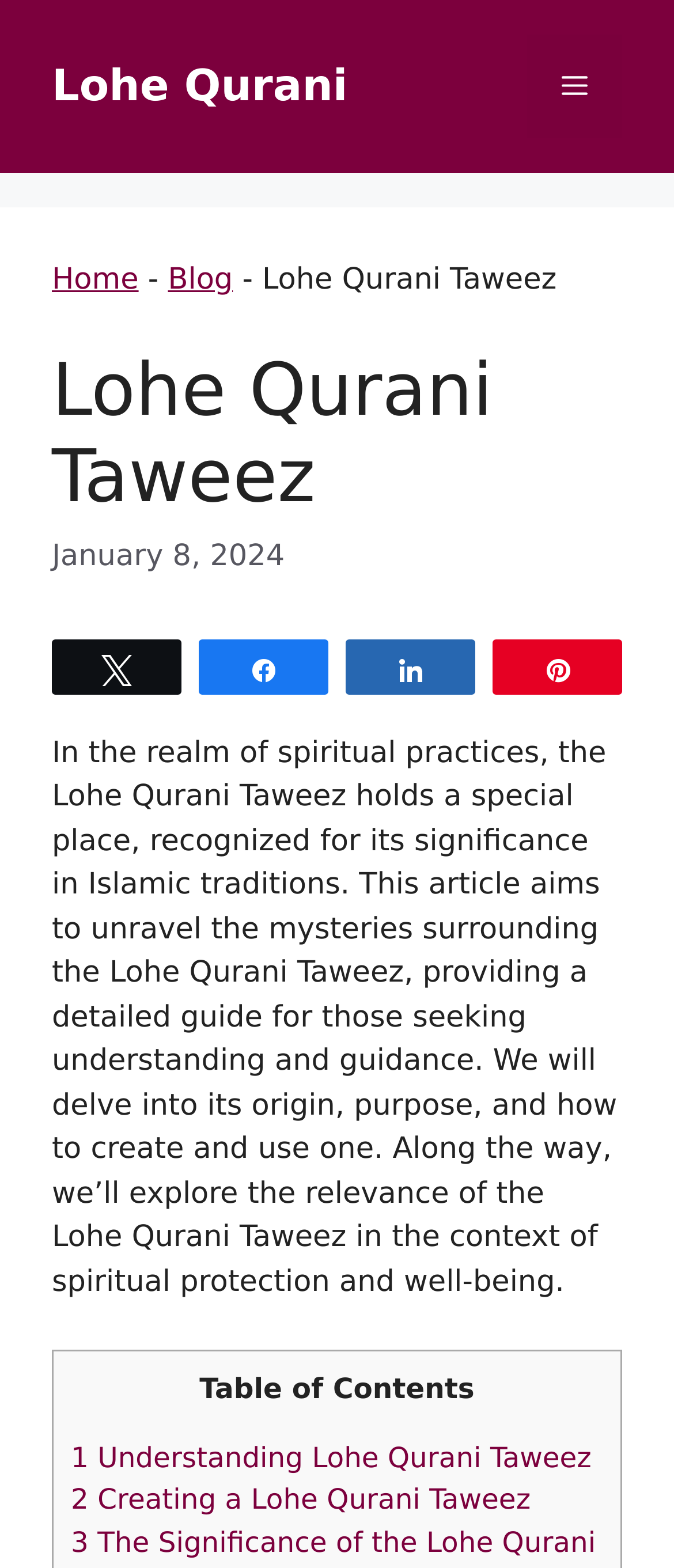Please locate the bounding box coordinates of the element that should be clicked to complete the given instruction: "Click the link to understand Lohe Qurani Taweez".

[0.105, 0.919, 0.891, 0.94]